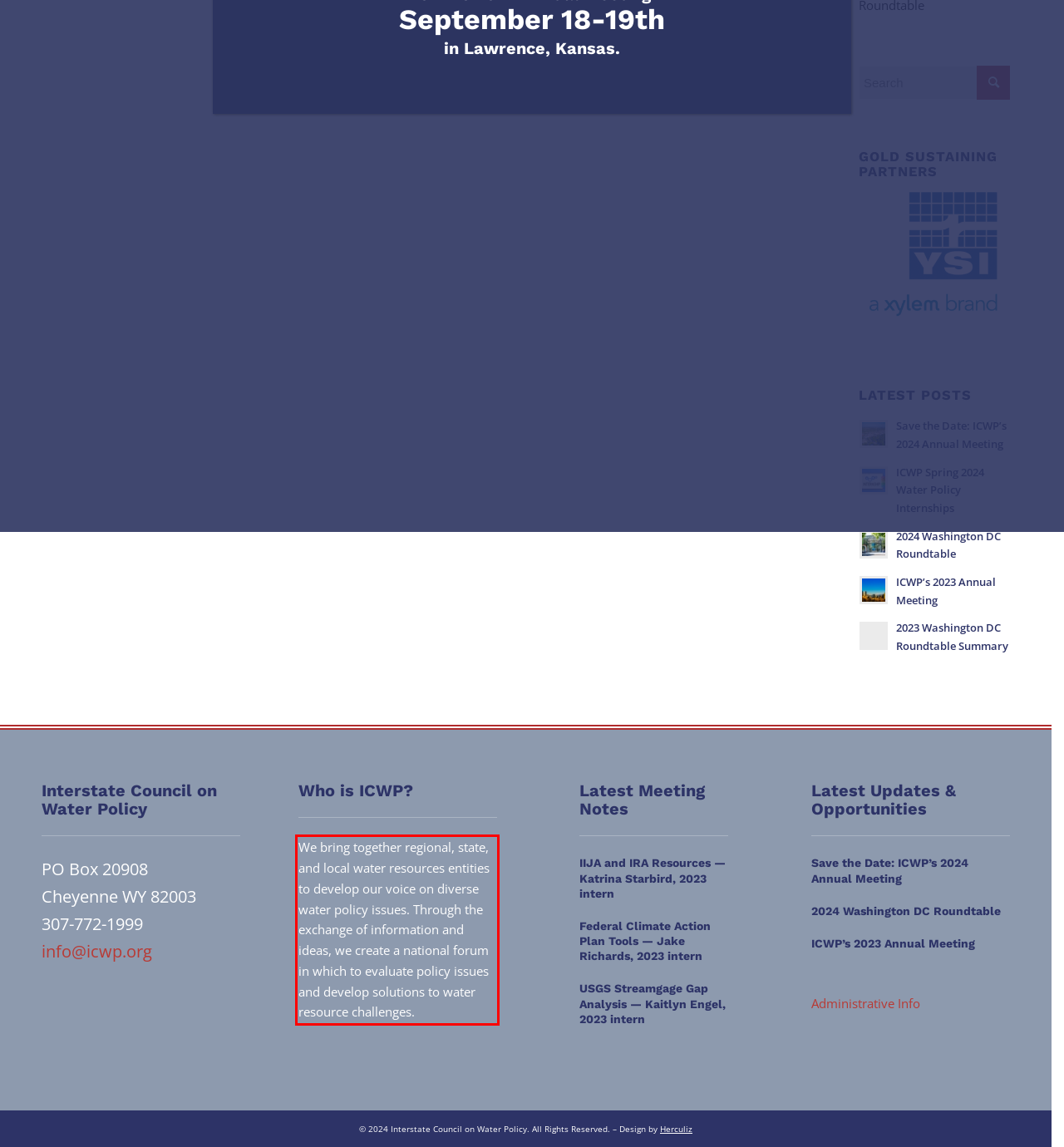Look at the webpage screenshot and recognize the text inside the red bounding box.

We bring together regional, state, and local water resources entities to develop our voice on diverse water policy issues. Through the exchange of information and ideas, we create a national forum in which to evaluate policy issues and develop solutions to water resource challenges.